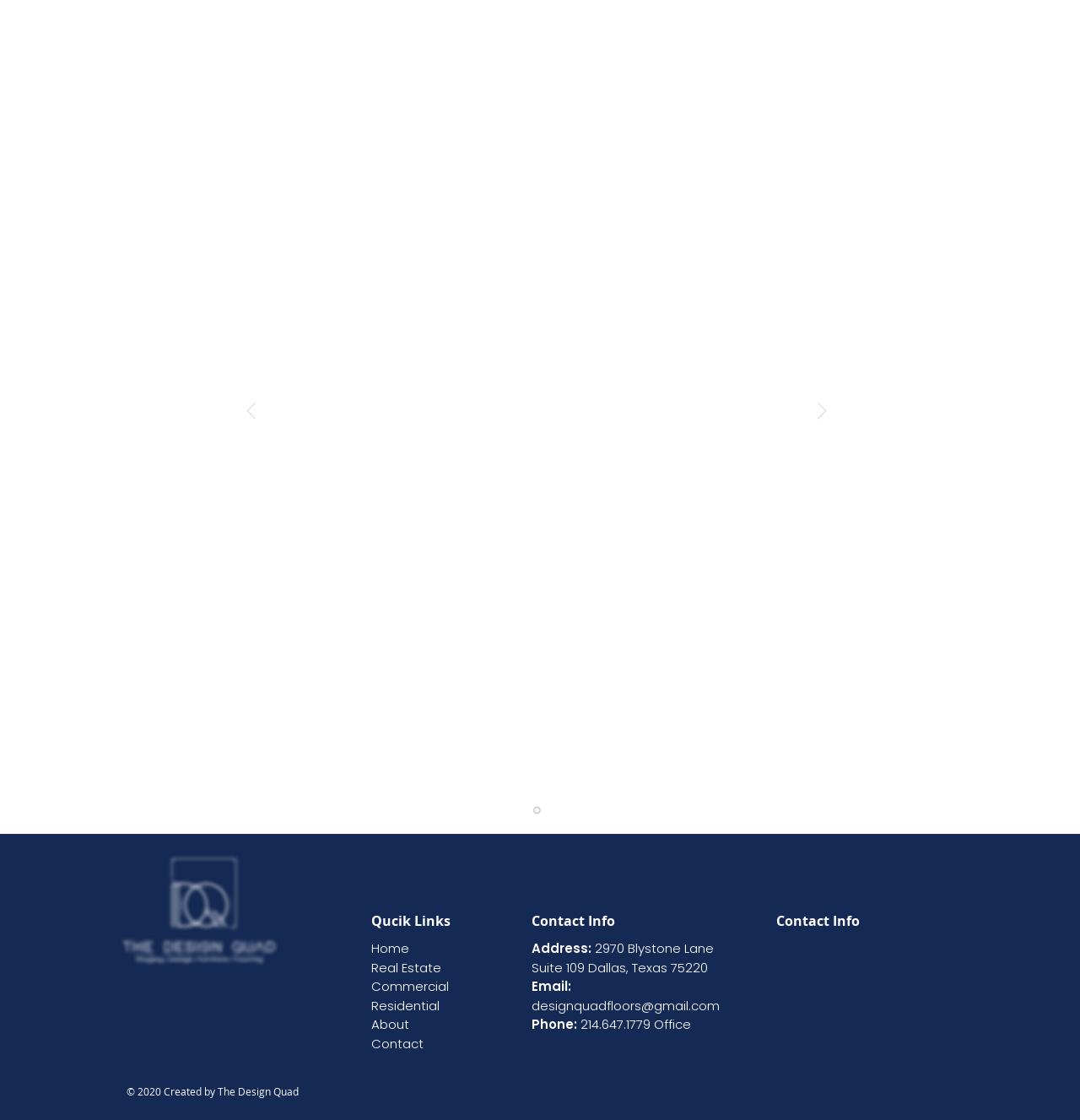Identify the bounding box for the UI element described as: "Commercial". Ensure the coordinates are four float numbers between 0 and 1, formatted as [left, top, right, bottom].

[0.344, 0.873, 0.416, 0.888]